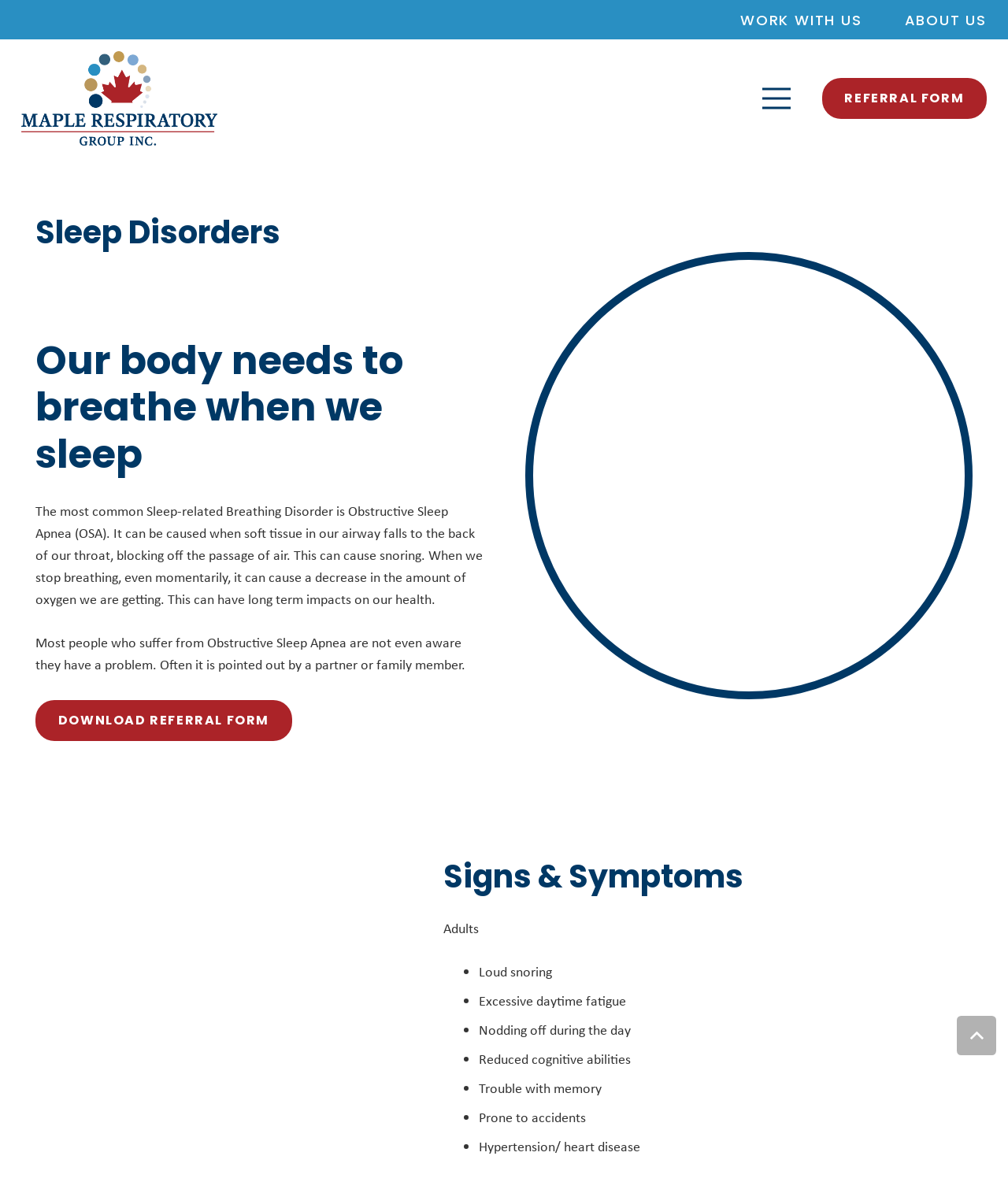Give a one-word or short phrase answer to this question: 
What can cause Obstructive Sleep Apnea?

Soft tissue in airway falling to the back of throat